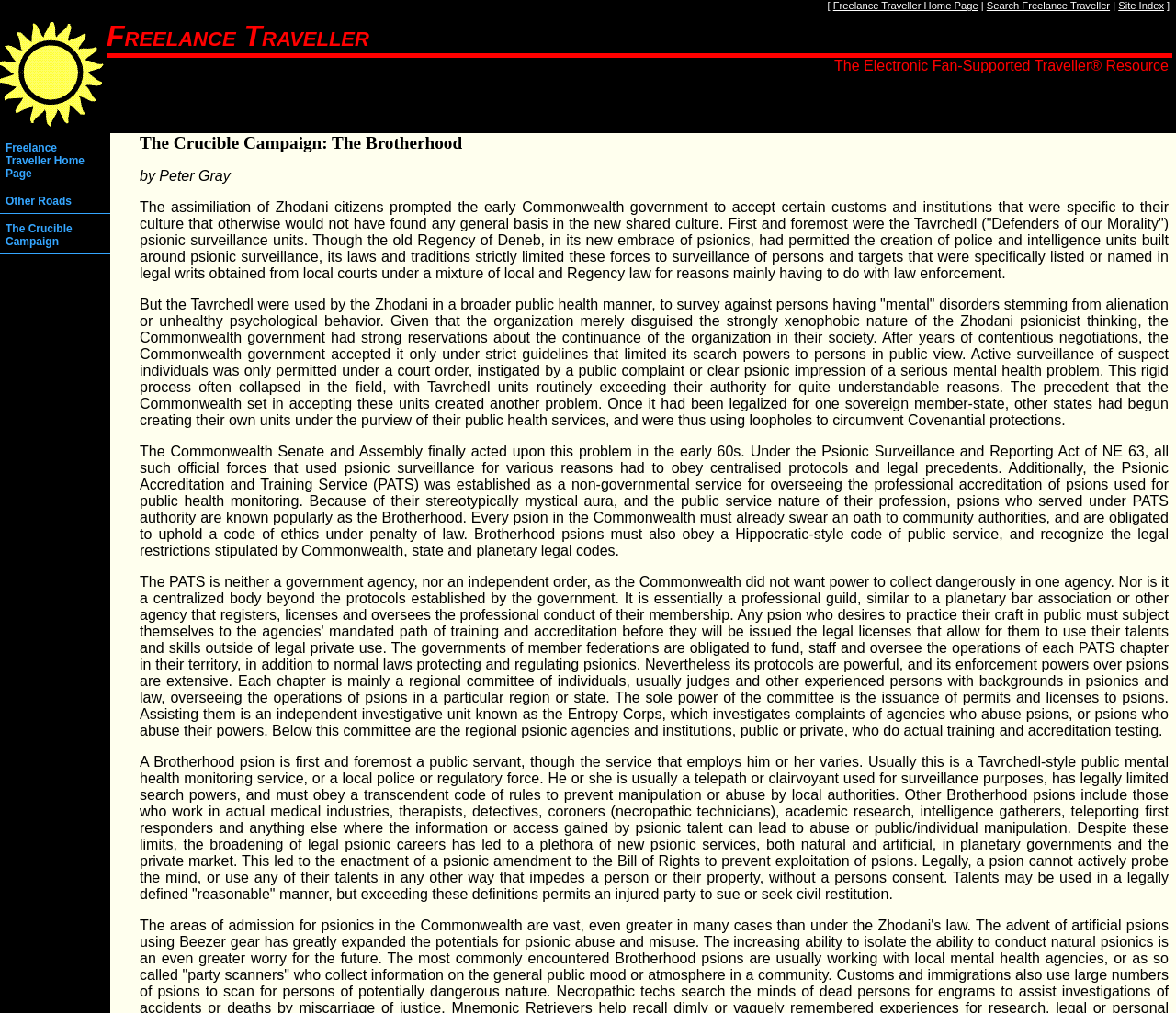Provide a single word or phrase to answer the given question: 
Who wrote the text about the Brotherhood?

Peter Gray